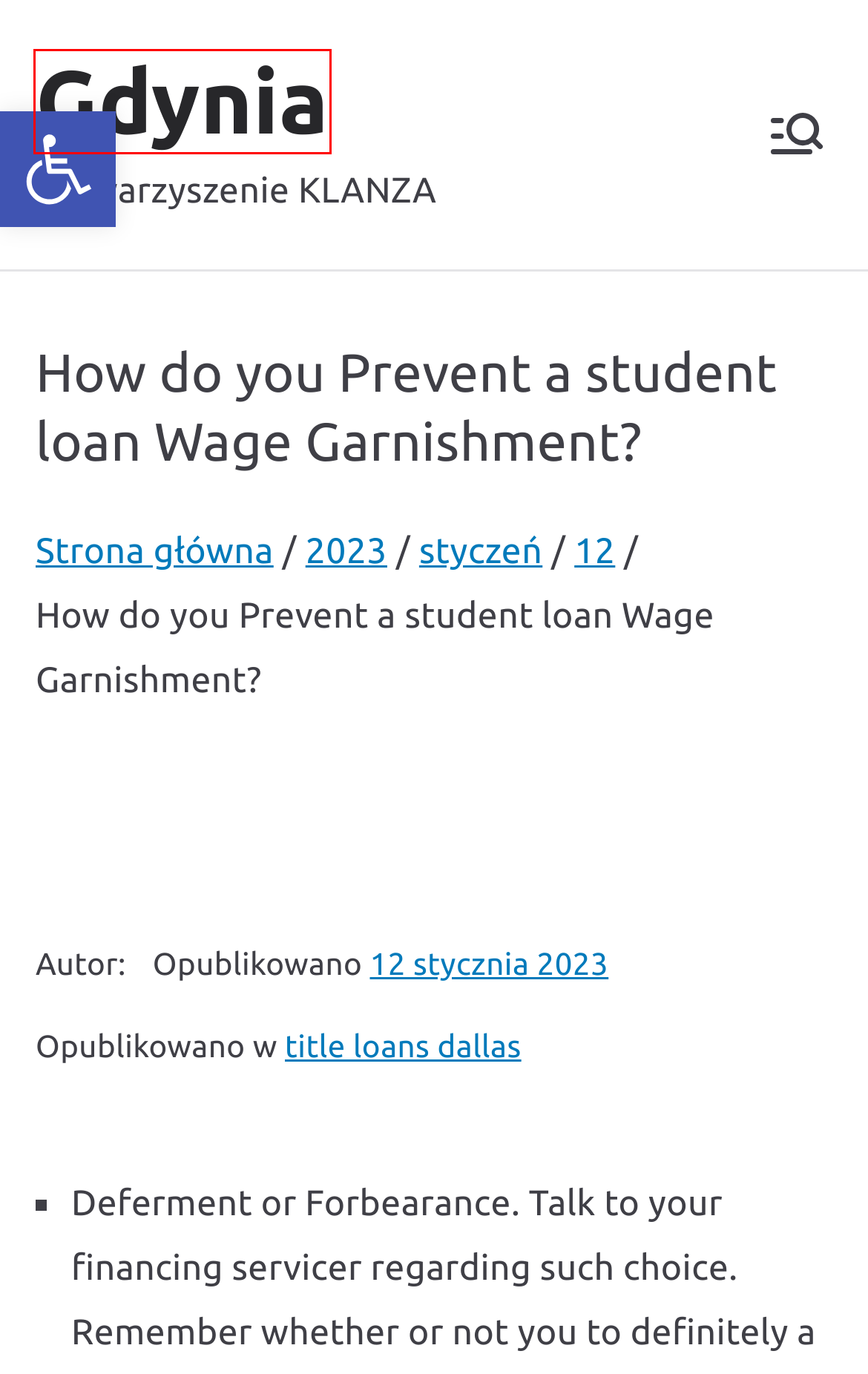You have received a screenshot of a webpage with a red bounding box indicating a UI element. Please determine the most fitting webpage description that matches the new webpage after clicking on the indicated element. The choices are:
A. Blog Tool, Publishing Platform, and CMS – WordPress.org
B. 12 stycznia 2023 – Gdynia
C. ZAKRA Multipurpose WordPress Theme - Fast, Customizable & SEO-Friendly
D. Maximize outside of the whole question – Gdynia
E. title loans dallas – Gdynia
F. styczeń 2023 – Gdynia
G. Gdynia – Stowarzyszenie KLANZA
H. 2023 – Gdynia

G